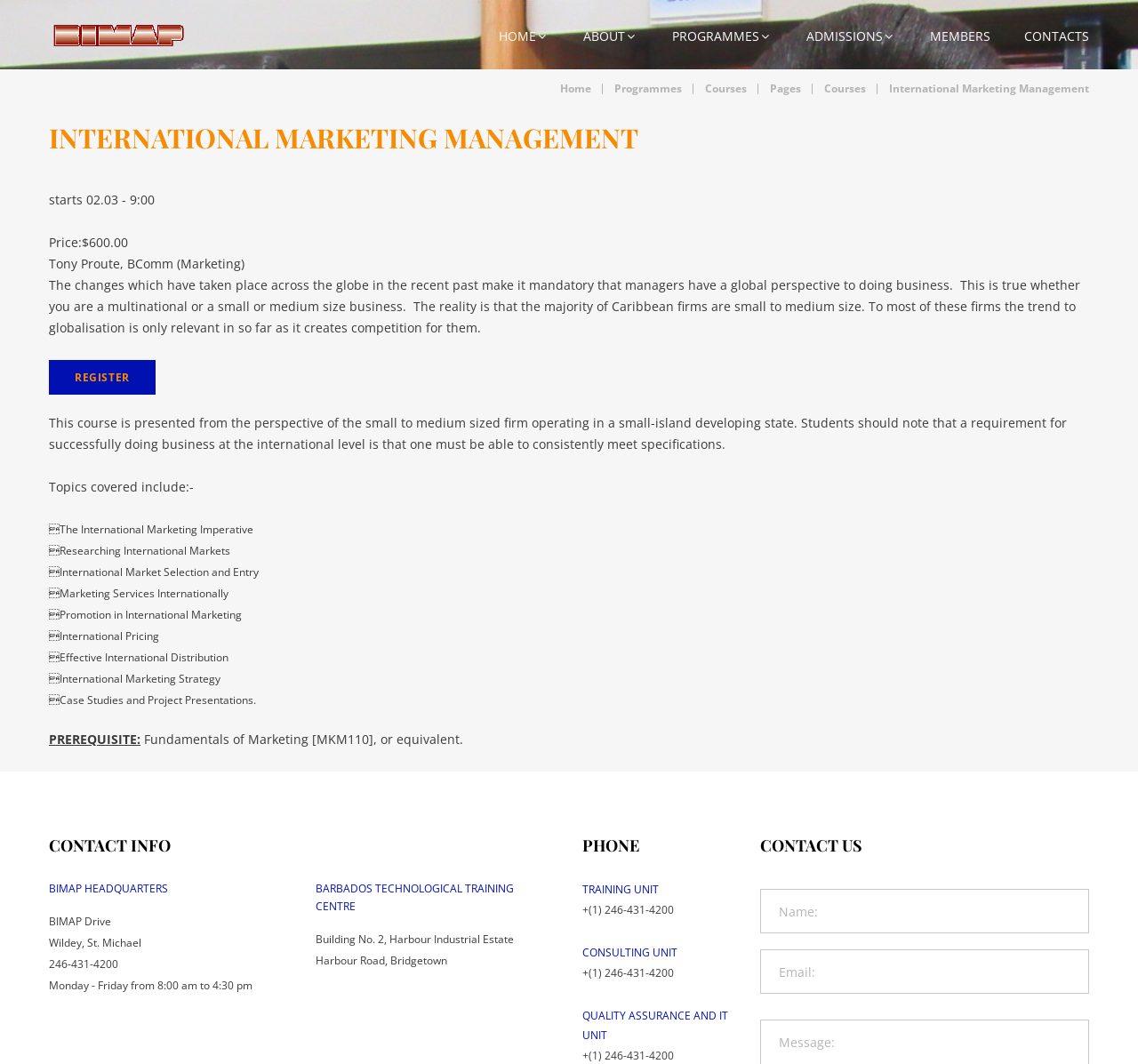Find and indicate the bounding box coordinates of the region you should select to follow the given instruction: "Enter name".

[0.668, 0.835, 0.957, 0.877]